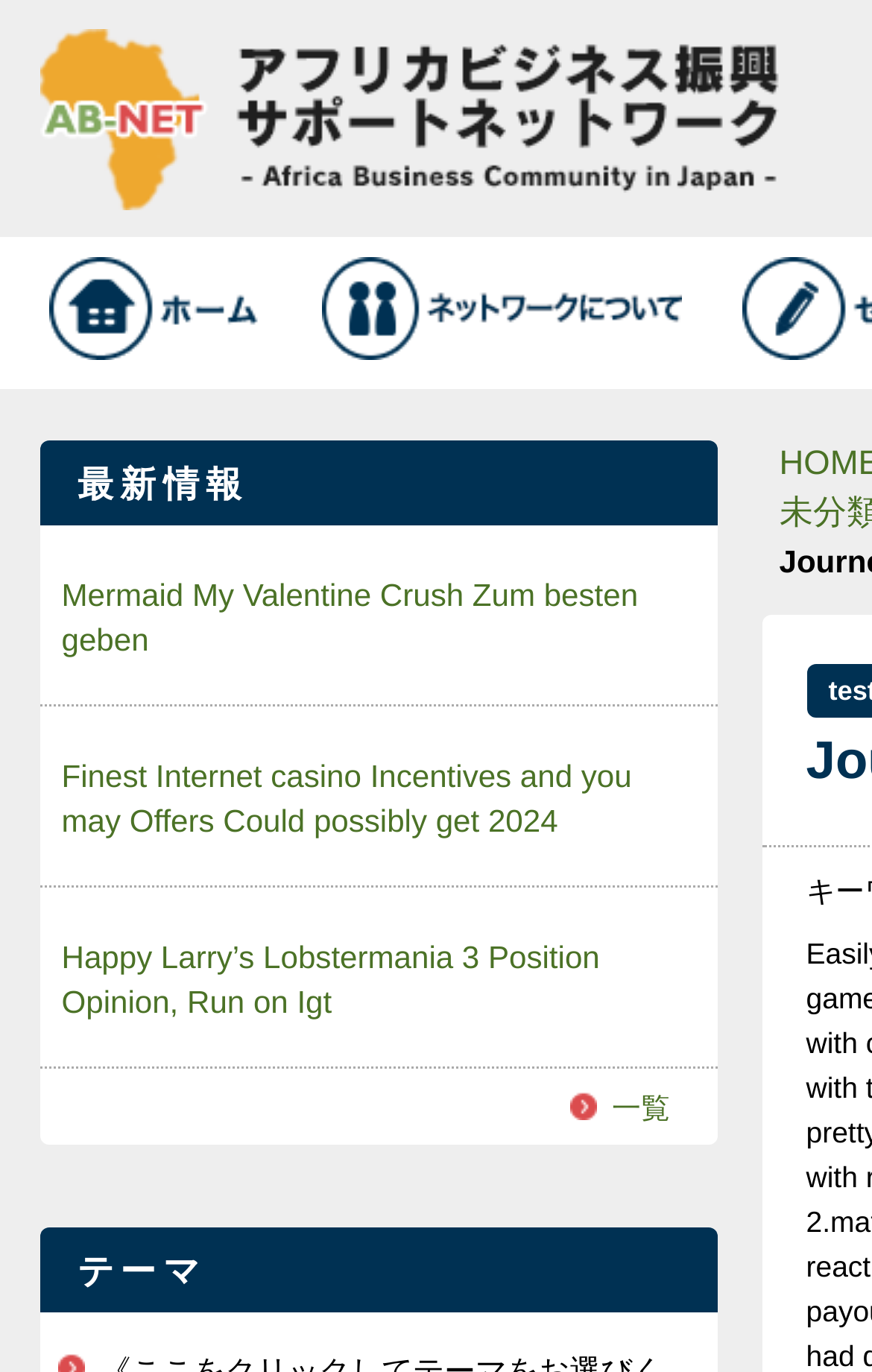What is the purpose of the network?
Provide a detailed answer to the question using information from the image.

The purpose of the network can be inferred from the heading element at the top of the webpage, which mentions that the network aims to contribute to Africa's growth through business promotion between Japan and Africa, aligning with the main theme of TICAD V.